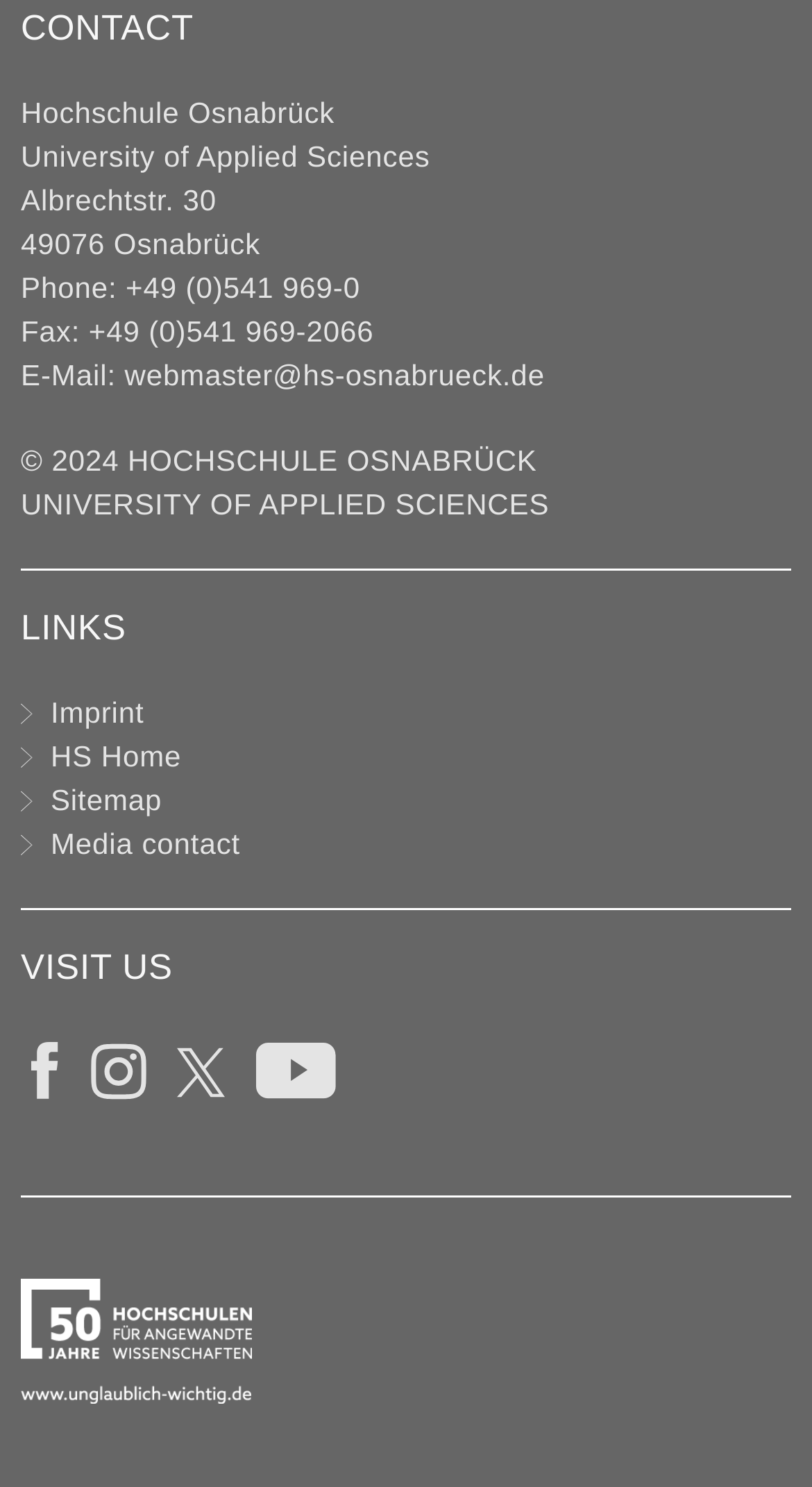Identify the bounding box of the UI element that matches this description: "Click here to post comments".

None